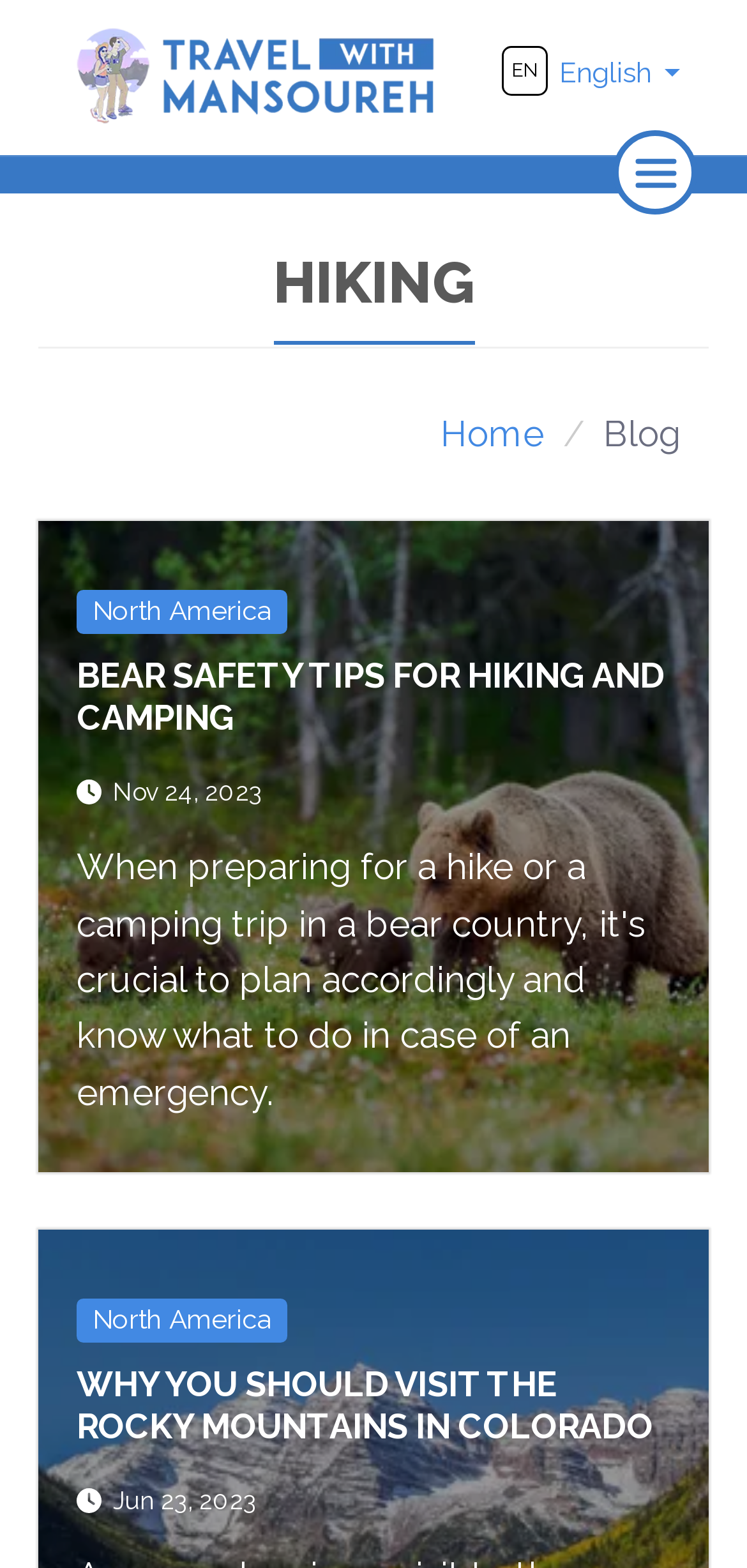Answer the question with a brief word or phrase:
What is the region mentioned in the second article?

Rocky Mountains in Colorado